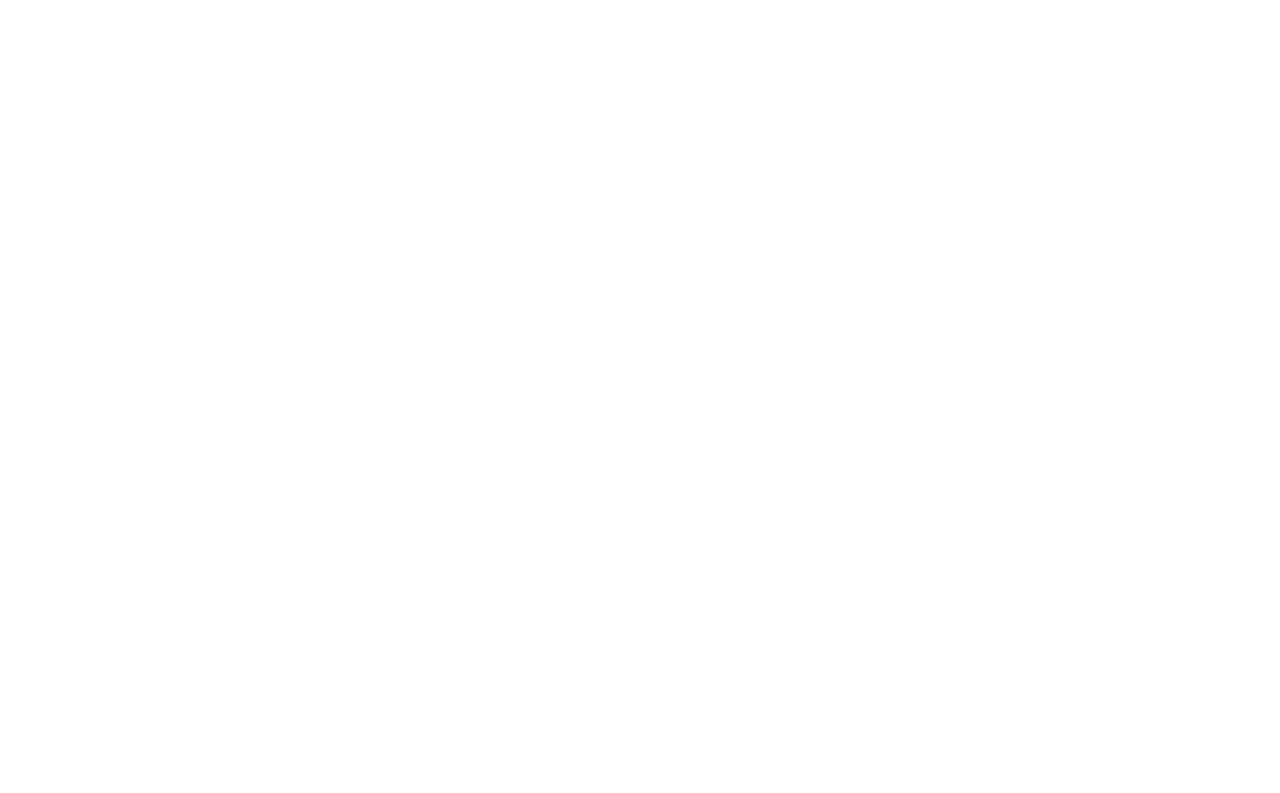Could you specify the bounding box coordinates for the clickable section to complete the following instruction: "View Sévres Crystal candle holder, Andrée Putman"?

[0.0, 0.2, 0.5, 0.579]